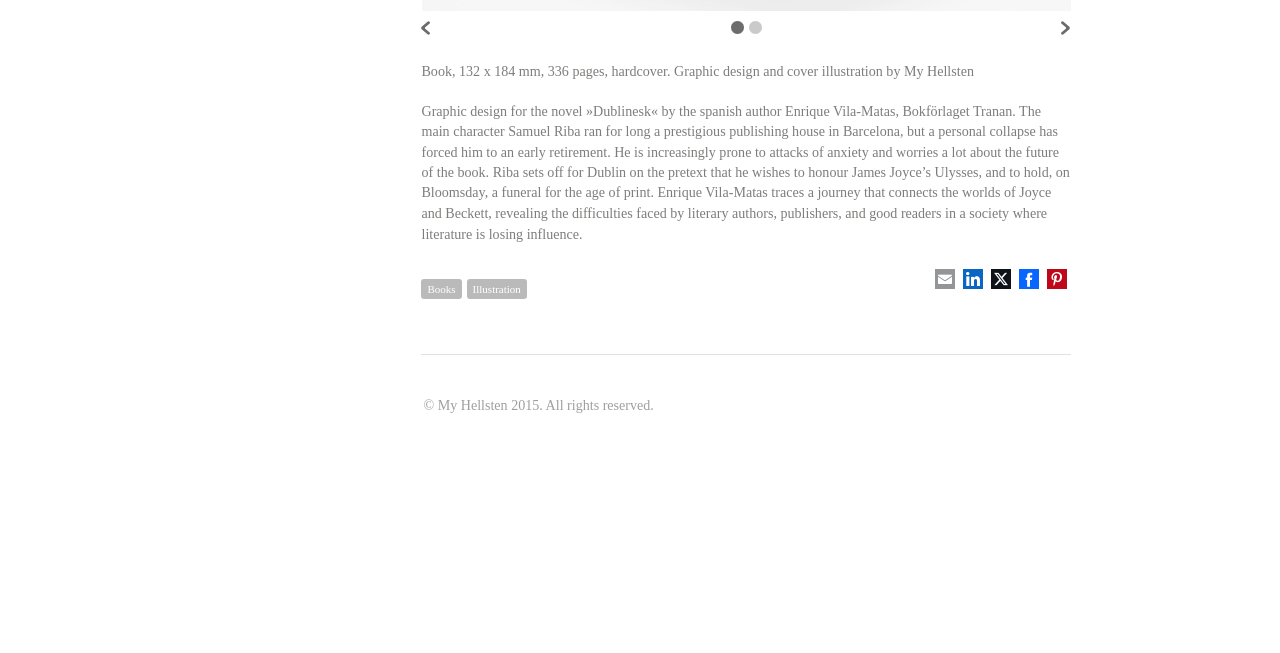Provide the bounding box coordinates for the UI element described in this sentence: "Books". The coordinates should be four float values between 0 and 1, i.e., [left, top, right, bottom].

[0.329, 0.428, 0.361, 0.459]